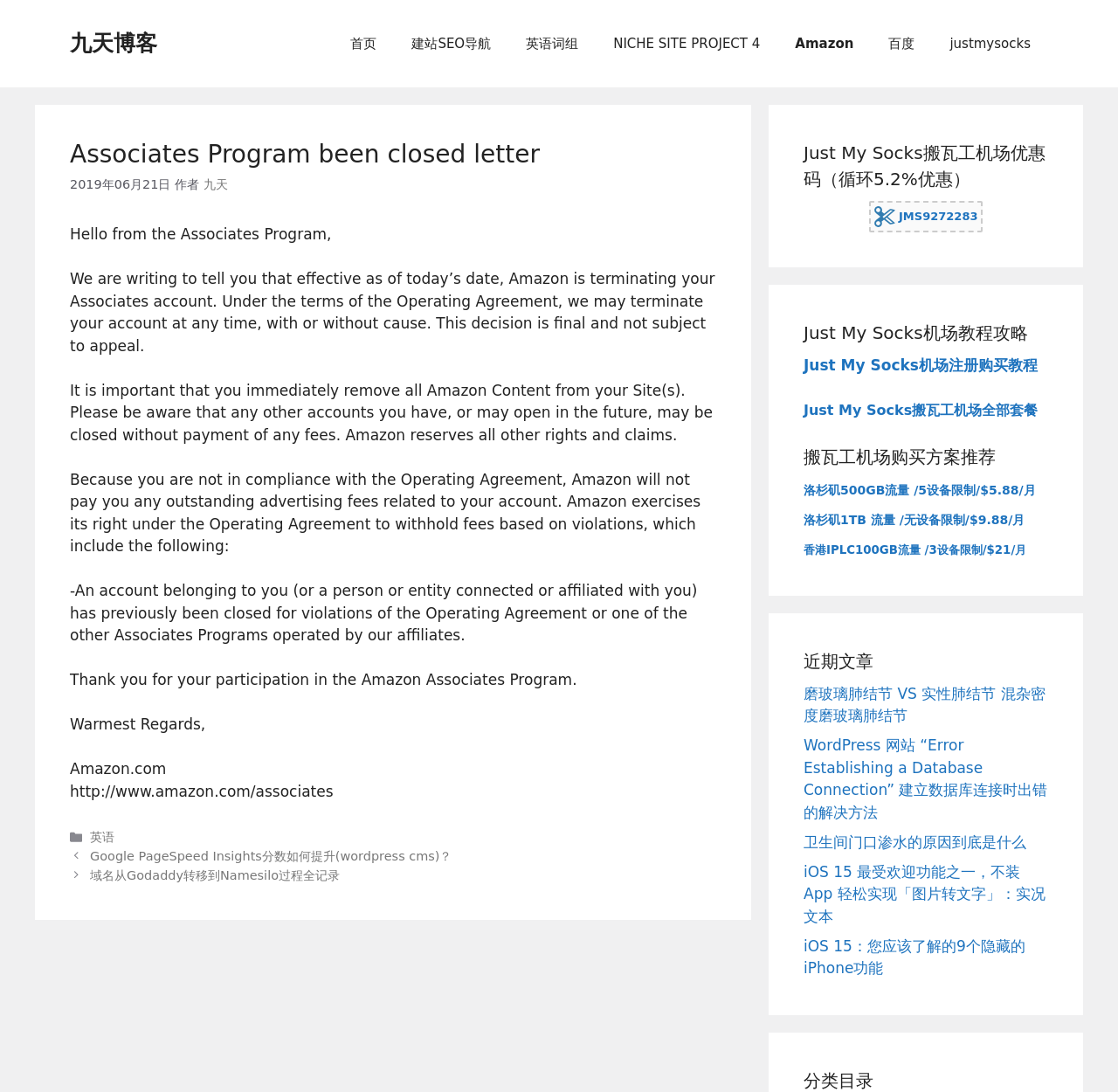Can you extract the headline from the webpage for me?

Associates Program been closed letter